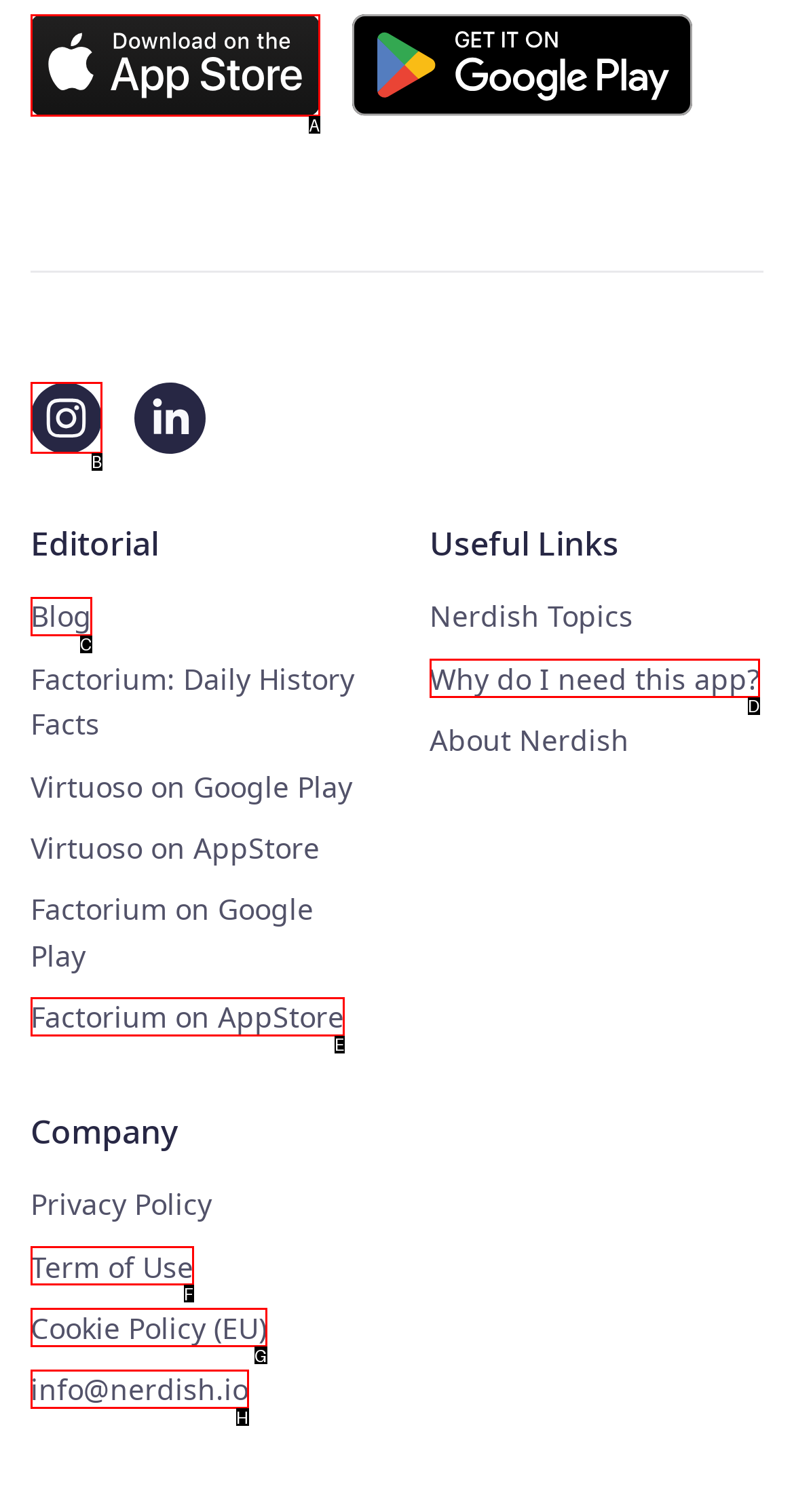Select the HTML element that corresponds to the description: info@nerdish.io. Answer with the letter of the matching option directly from the choices given.

H